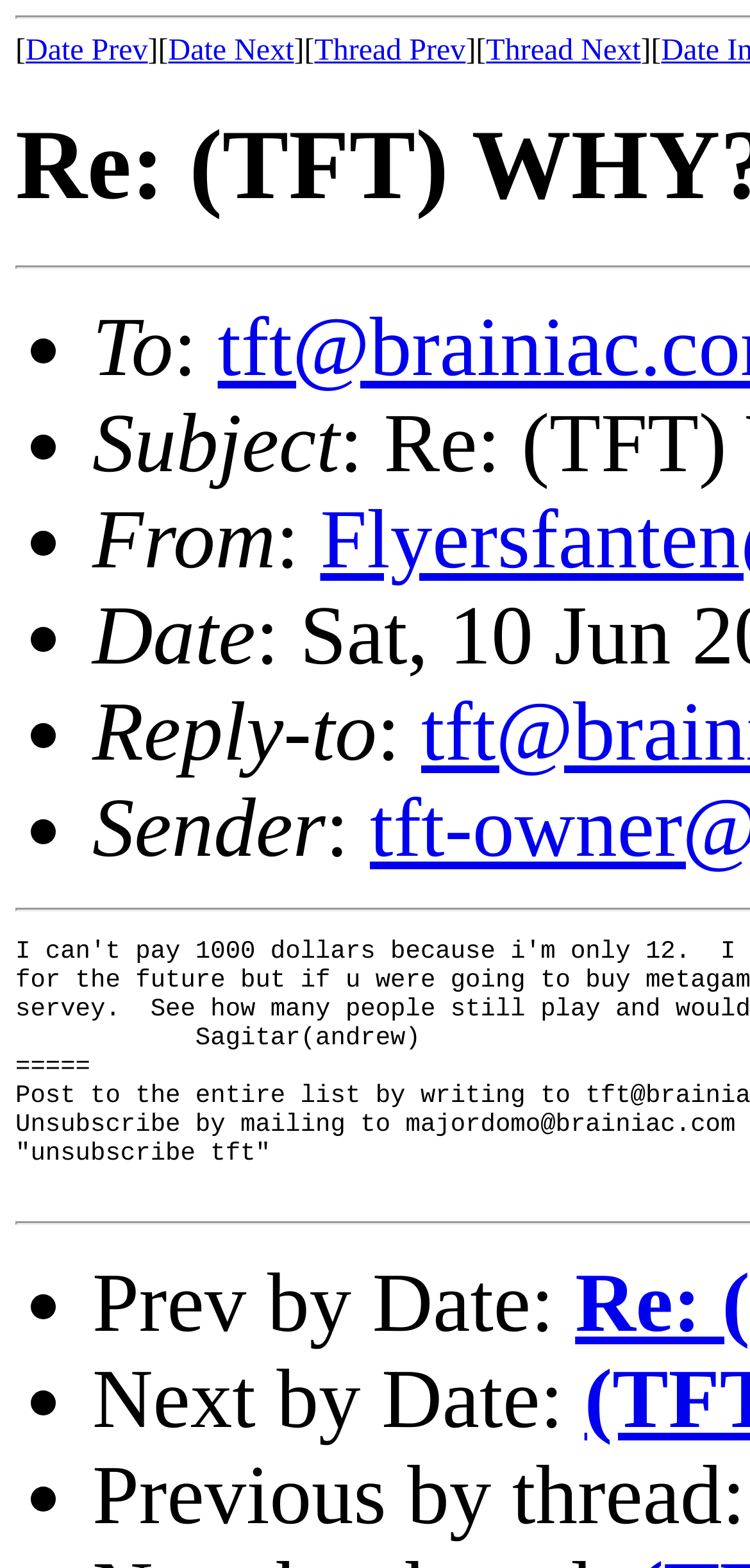Respond with a single word or phrase:
How many list markers are there?

7